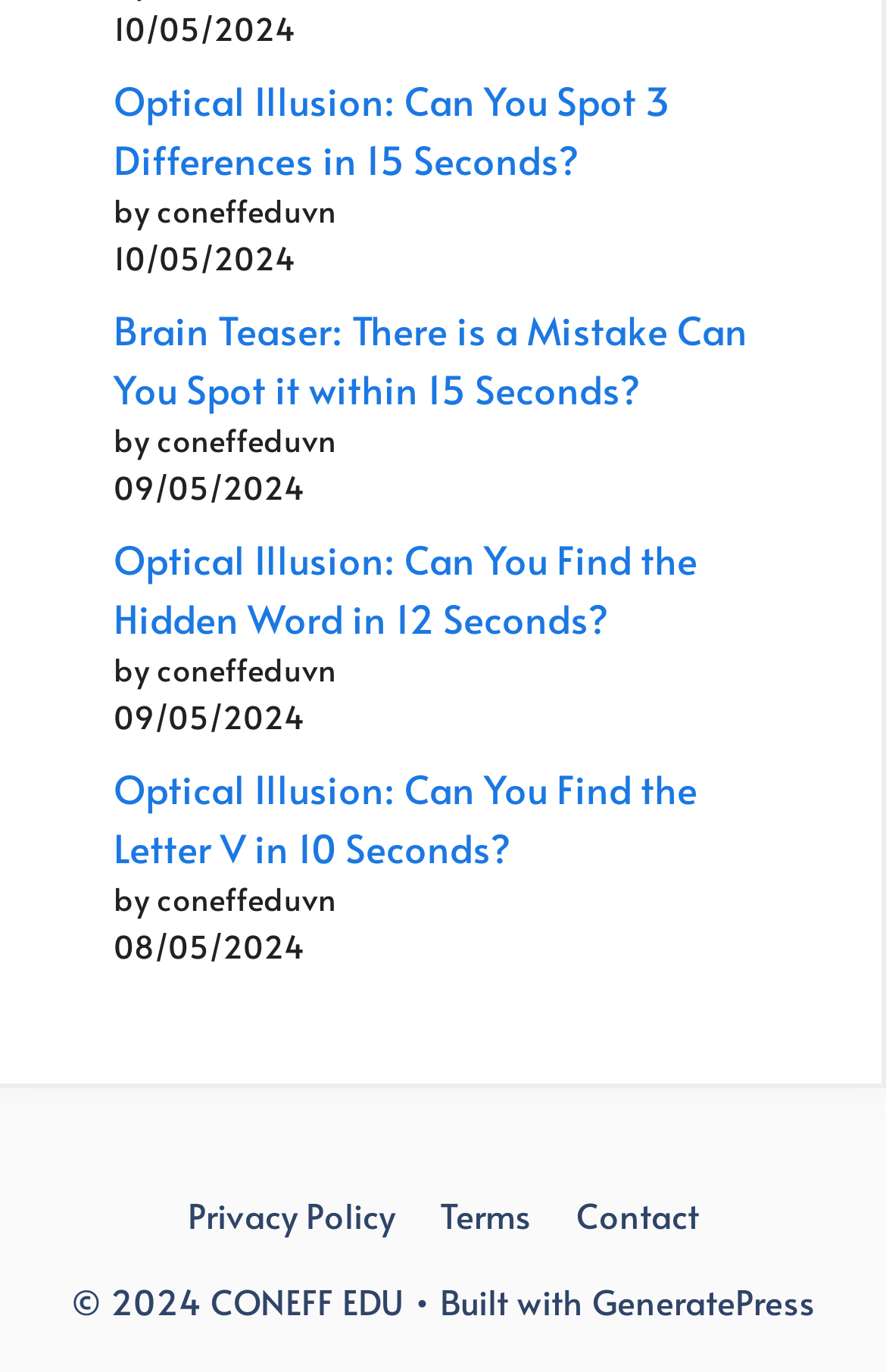Determine the bounding box coordinates of the region to click in order to accomplish the following instruction: "Contact the website administrator". Provide the coordinates as four float numbers between 0 and 1, specifically [left, top, right, bottom].

[0.65, 0.868, 0.788, 0.903]